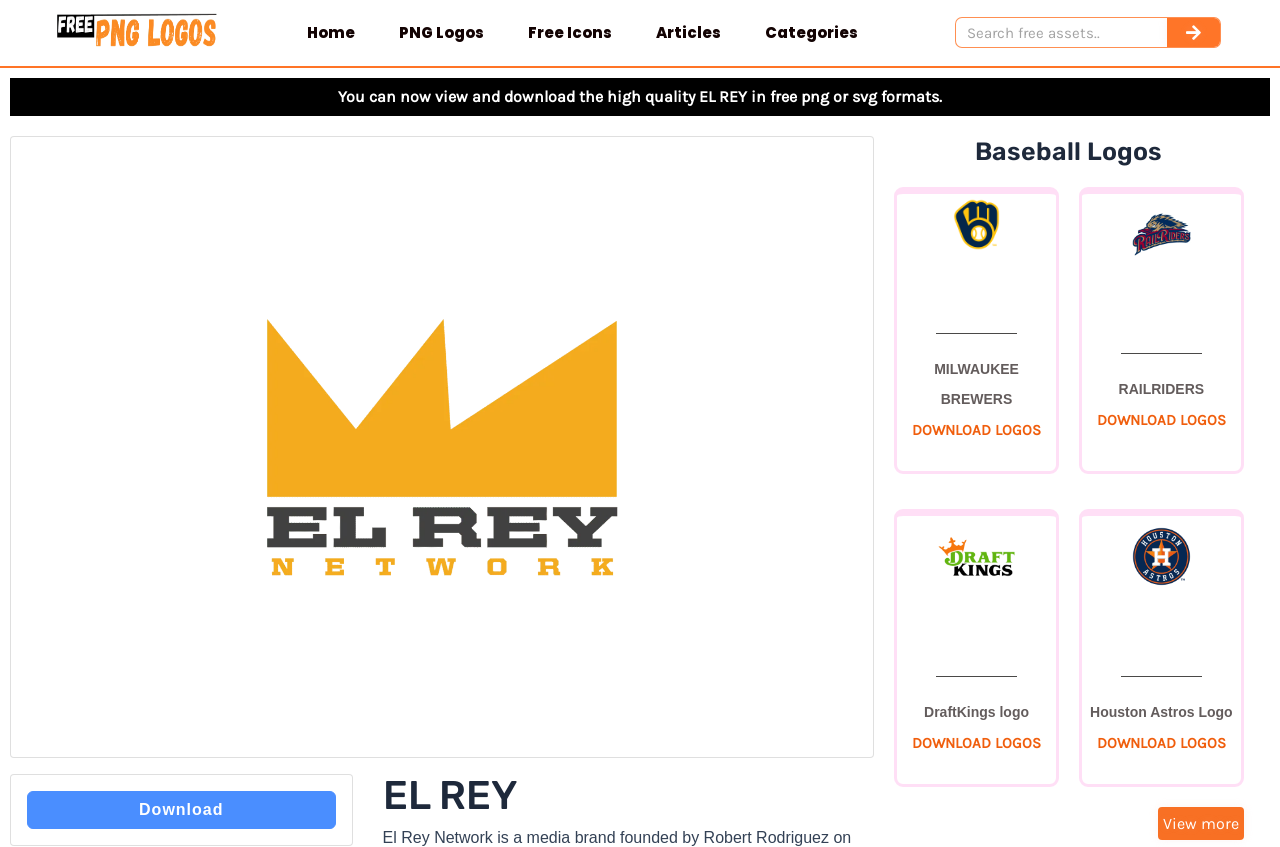Answer briefly with one word or phrase:
What is the purpose of the webpage?

Download logos